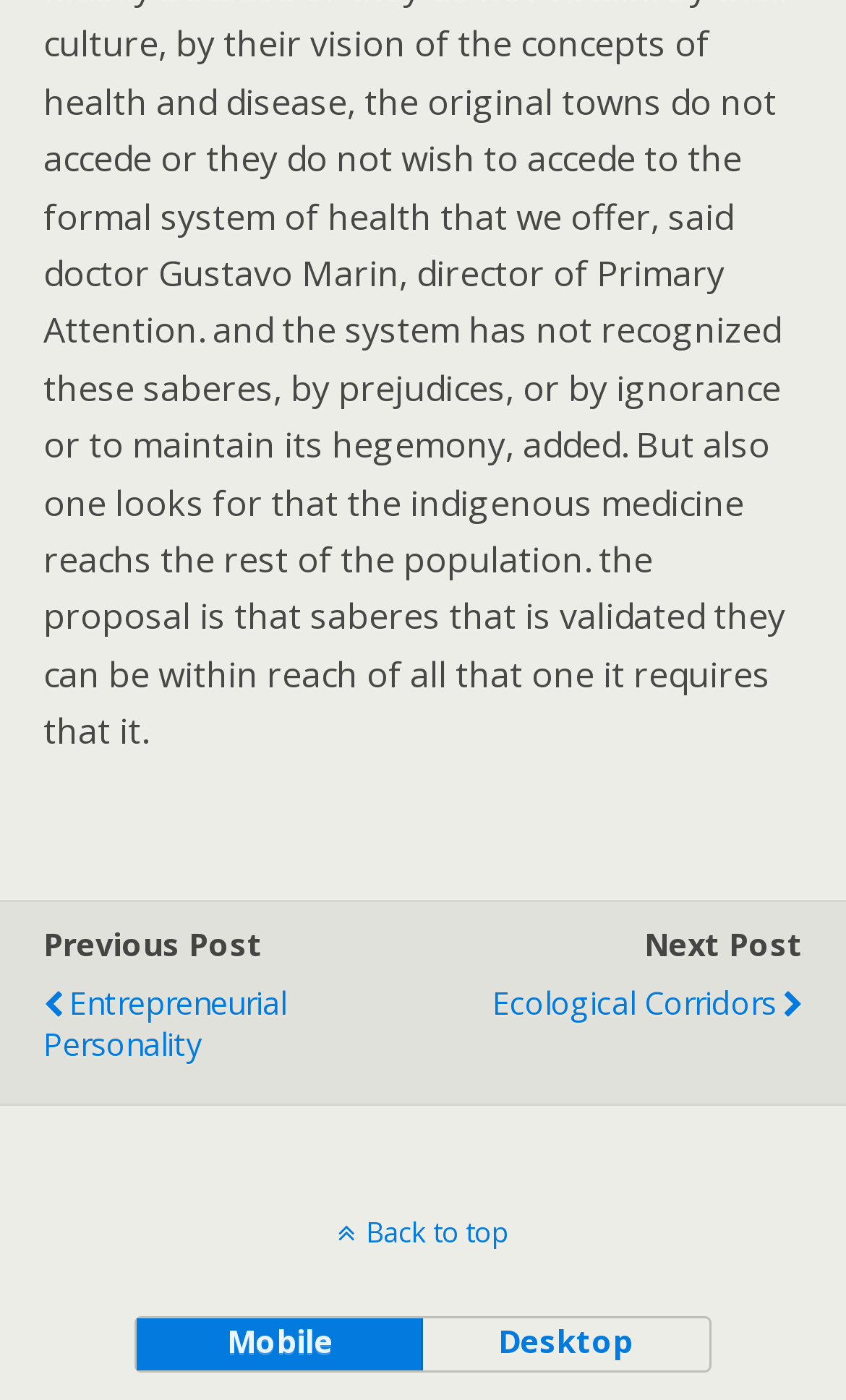What is the purpose of the 'Back to top' link?
Based on the image, answer the question with as much detail as possible.

I inferred the purpose of the 'Back to top' link by its label and its position at the bottom of the page, which suggests that it allows users to quickly navigate back to the top of the page.